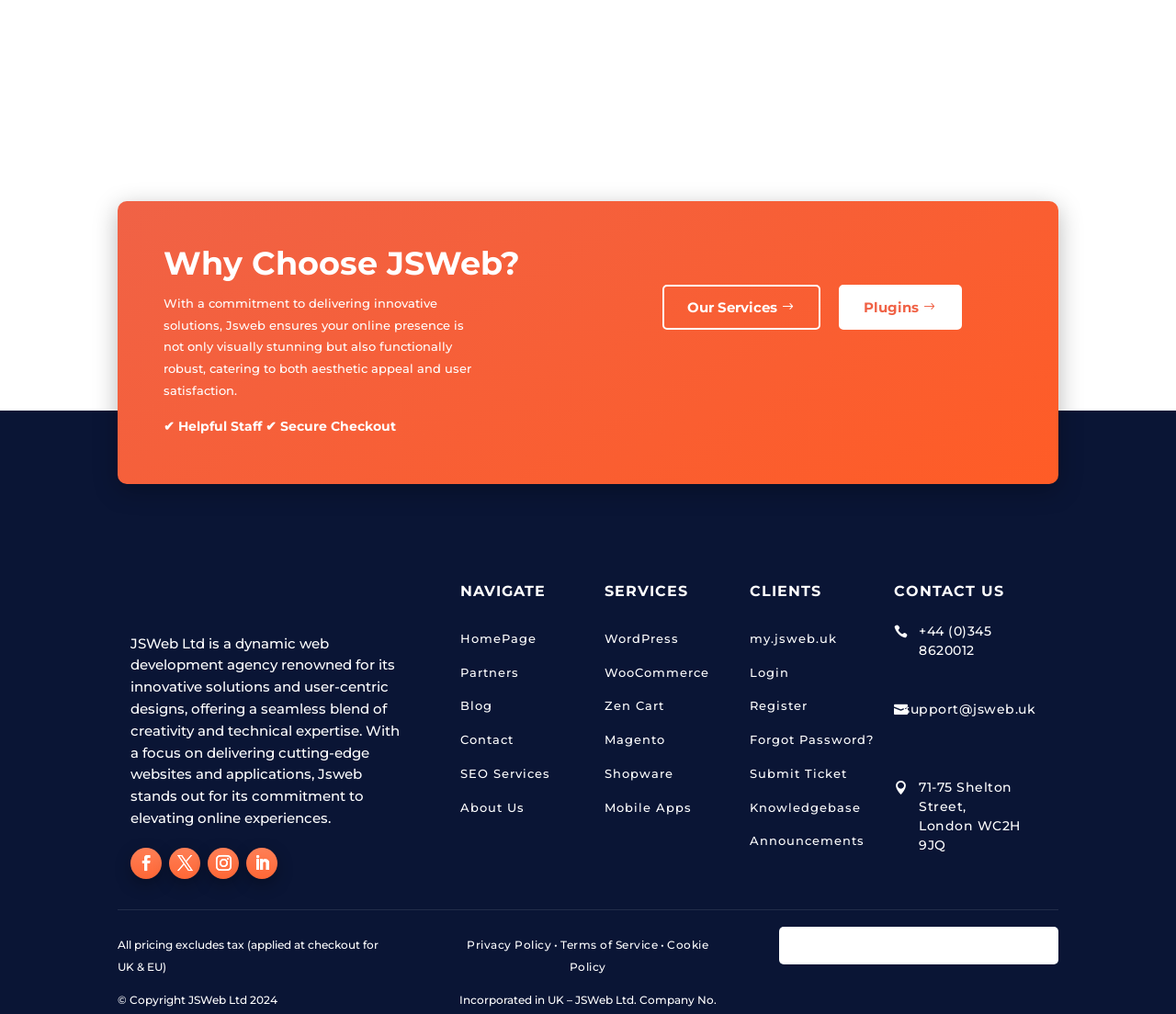What is the company's commitment?
Give a single word or phrase answer based on the content of the image.

Delivering innovative solutions